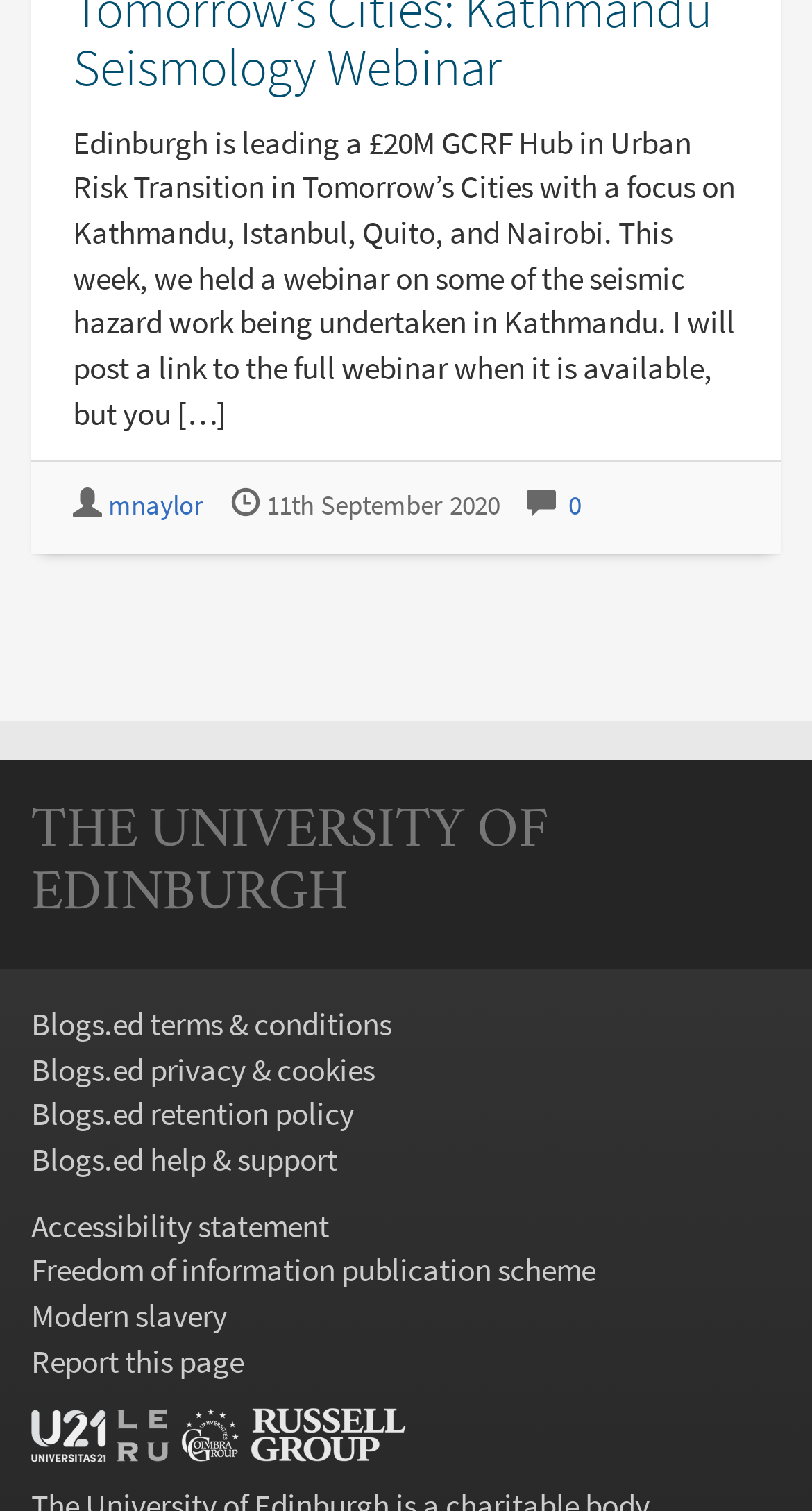Highlight the bounding box coordinates of the region I should click on to meet the following instruction: "Check the comments".

[0.7, 0.322, 0.715, 0.346]